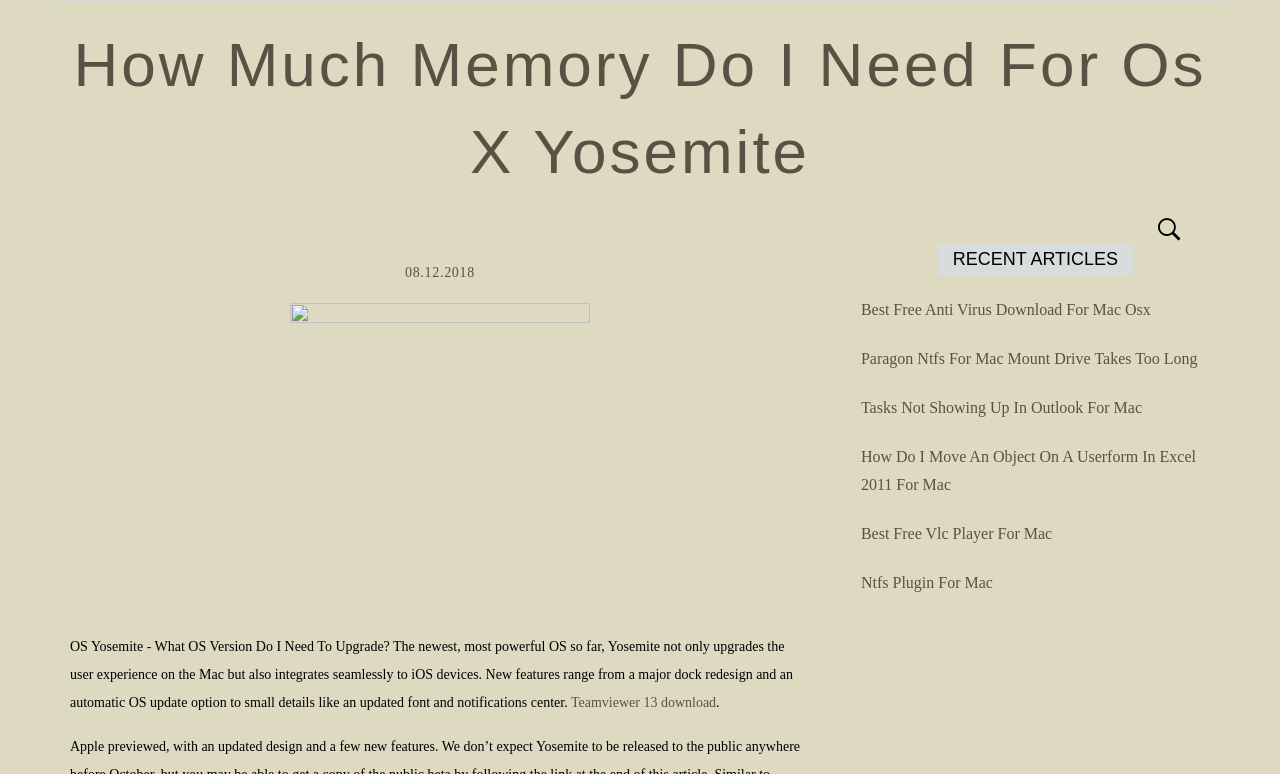What is the date of the article?
Please describe in detail the information shown in the image to answer the question.

The date of the article is mentioned as '08.12.2018' in the link element with the text '08.12.2018'.